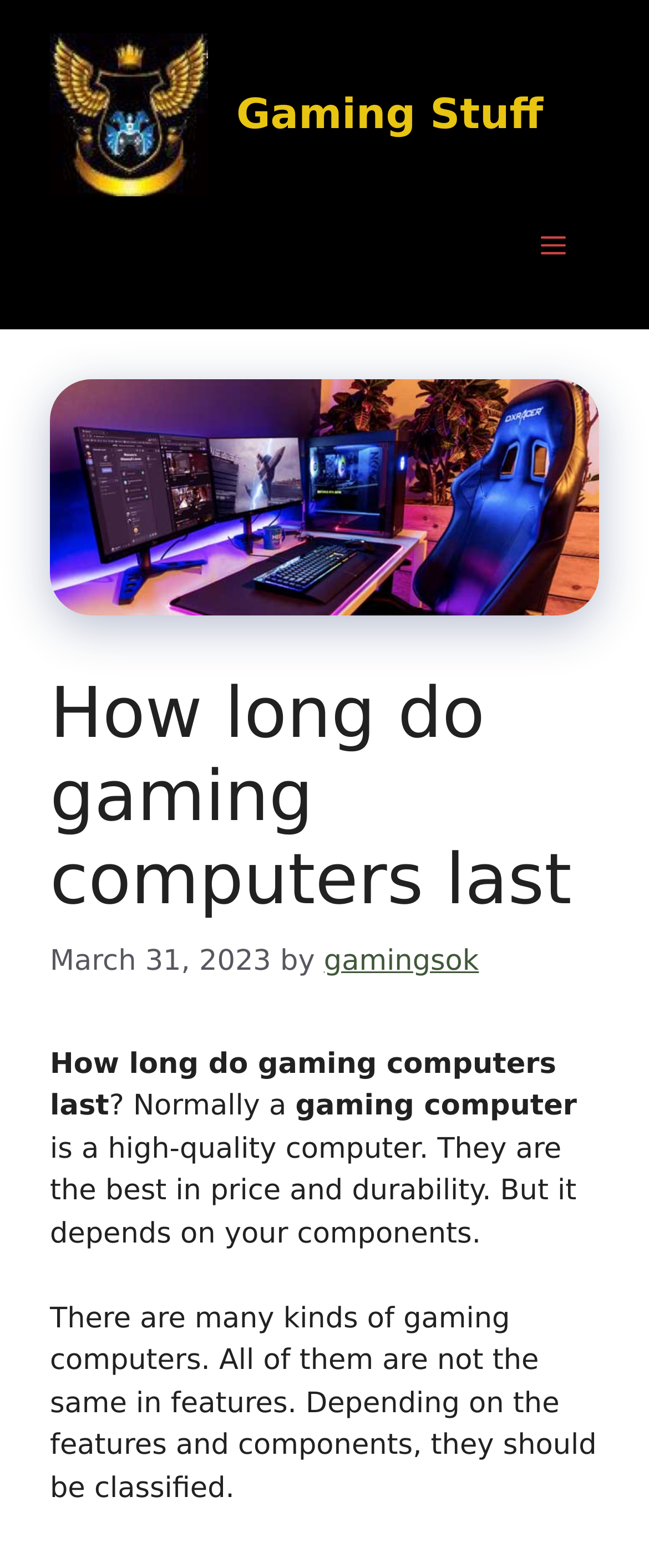What is the date of the article?
Using the image as a reference, answer the question with a short word or phrase.

March 31, 2023